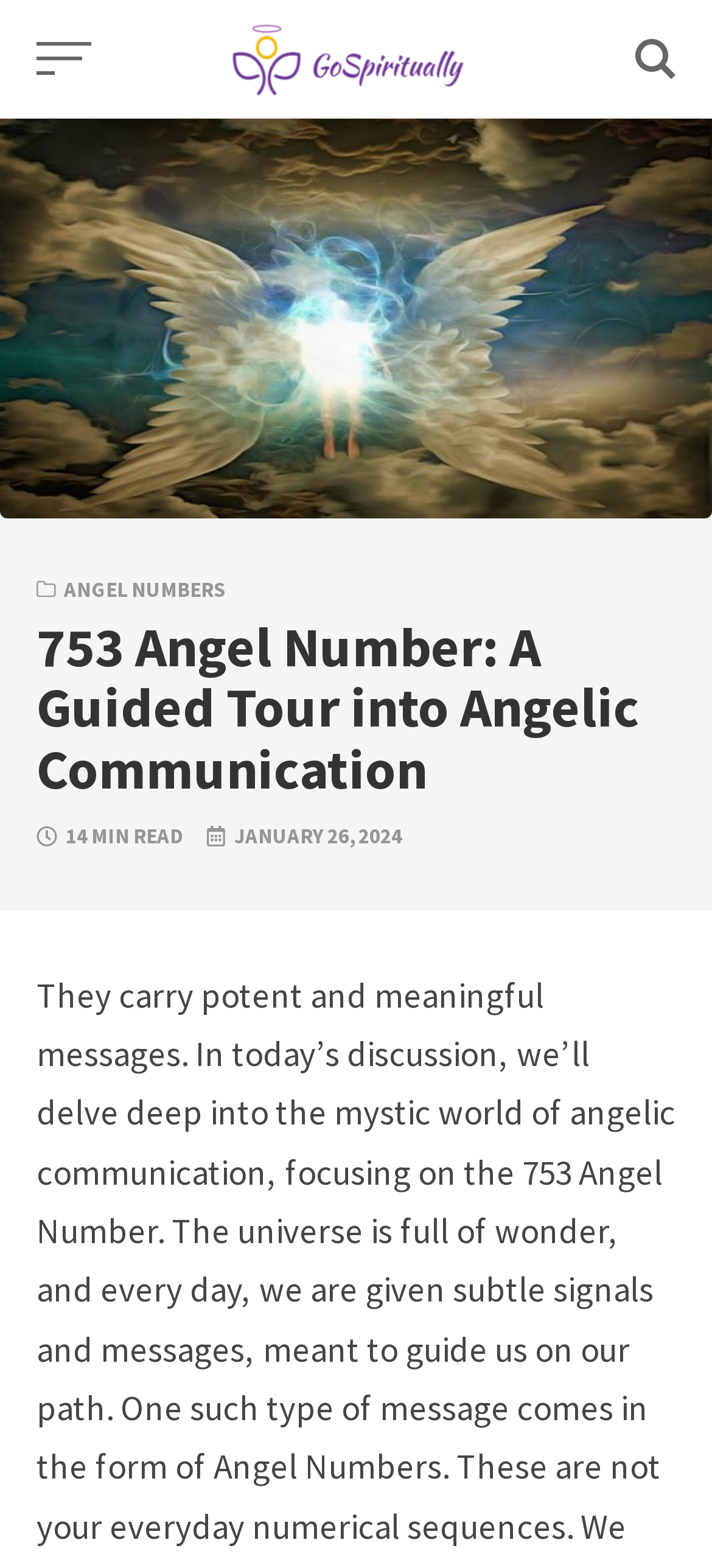Please examine the image and answer the question with a detailed explanation:
Is there a button to skip content?

I found a link element with the text 'Skip to content', which suggests that there is a button or link that allows users to skip the content and navigate to the main section of the webpage.